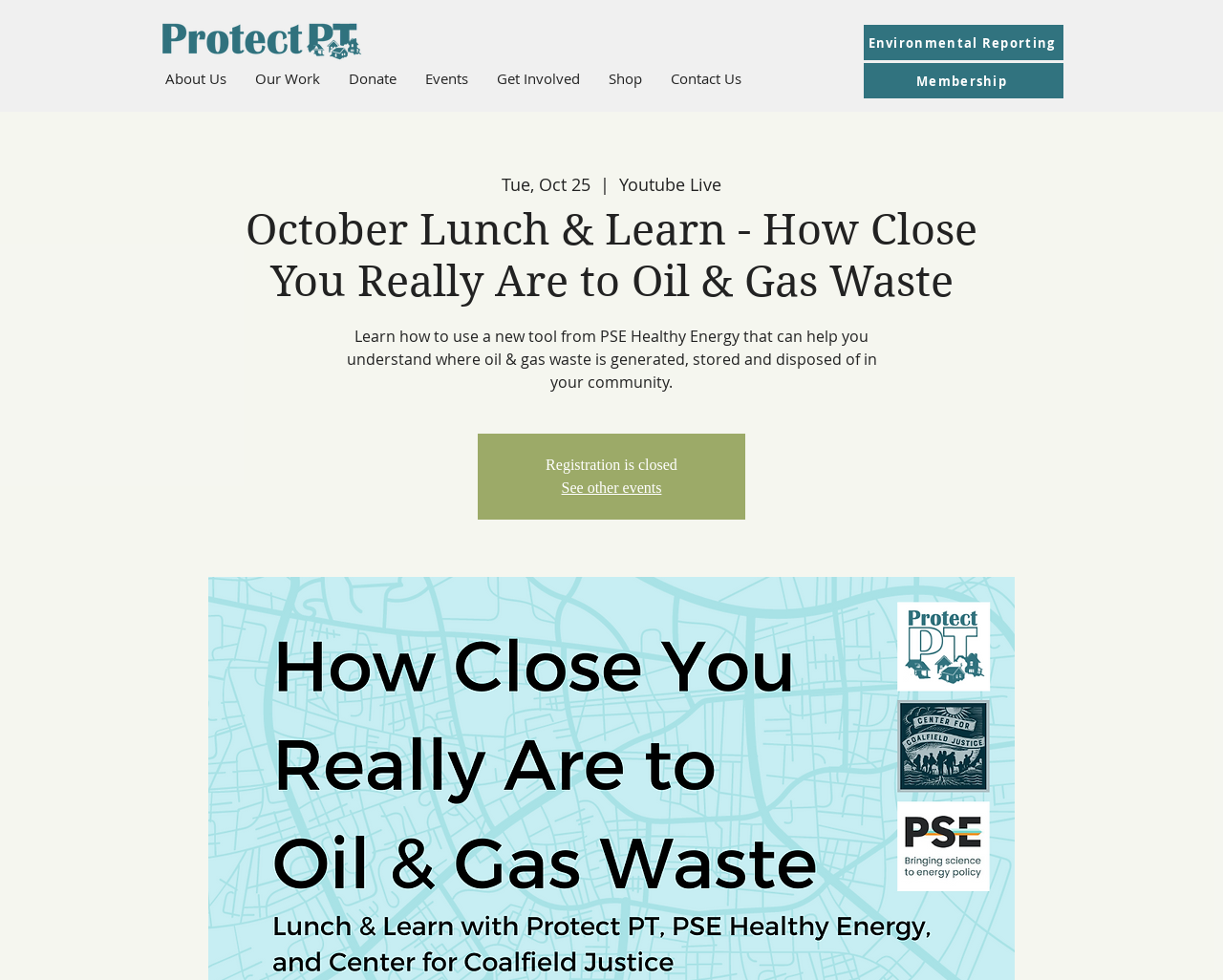Locate the bounding box coordinates of the element you need to click to accomplish the task described by this instruction: "See other events".

[0.459, 0.49, 0.541, 0.506]